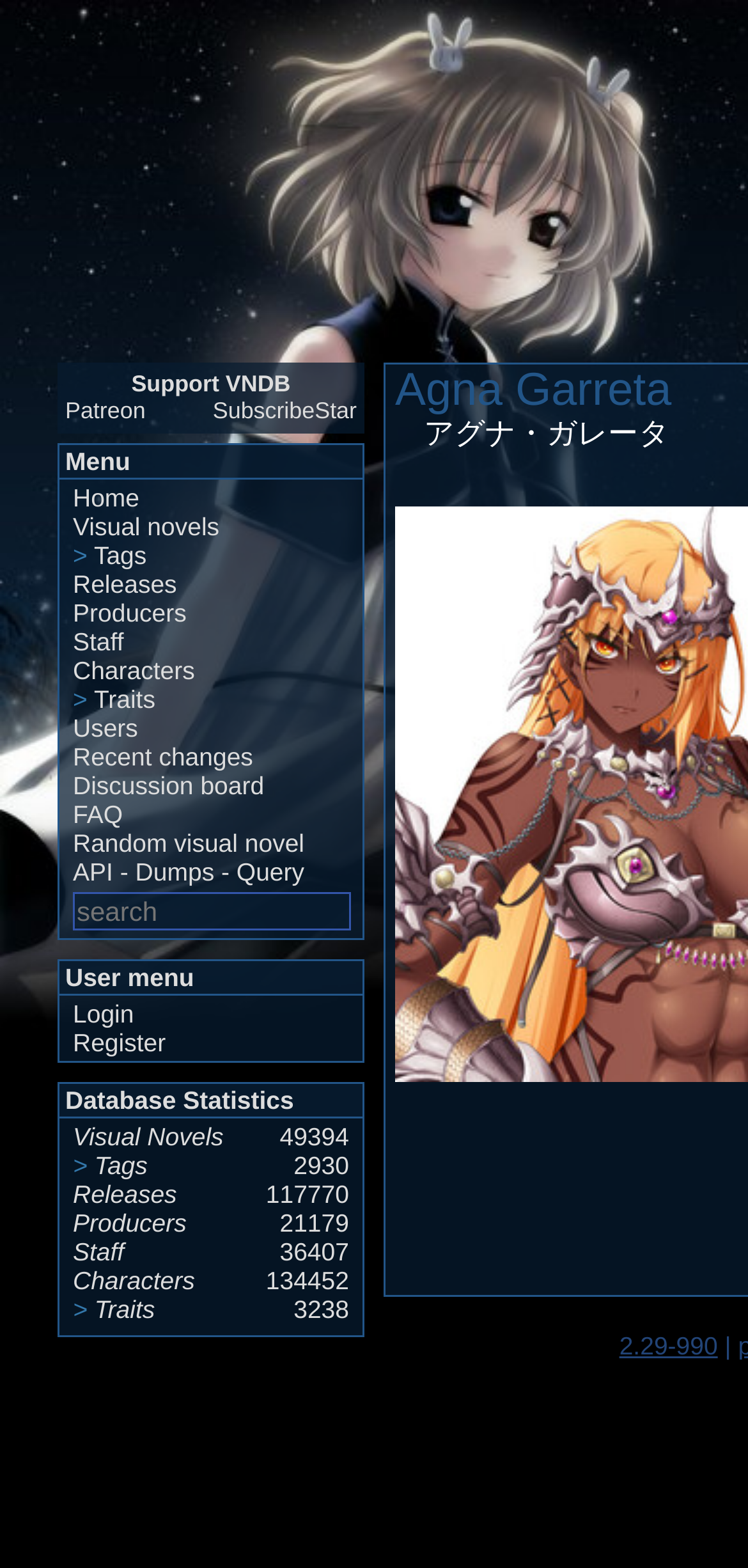Please locate the bounding box coordinates of the element that should be clicked to achieve the given instruction: "Login to the account".

[0.097, 0.637, 0.179, 0.657]